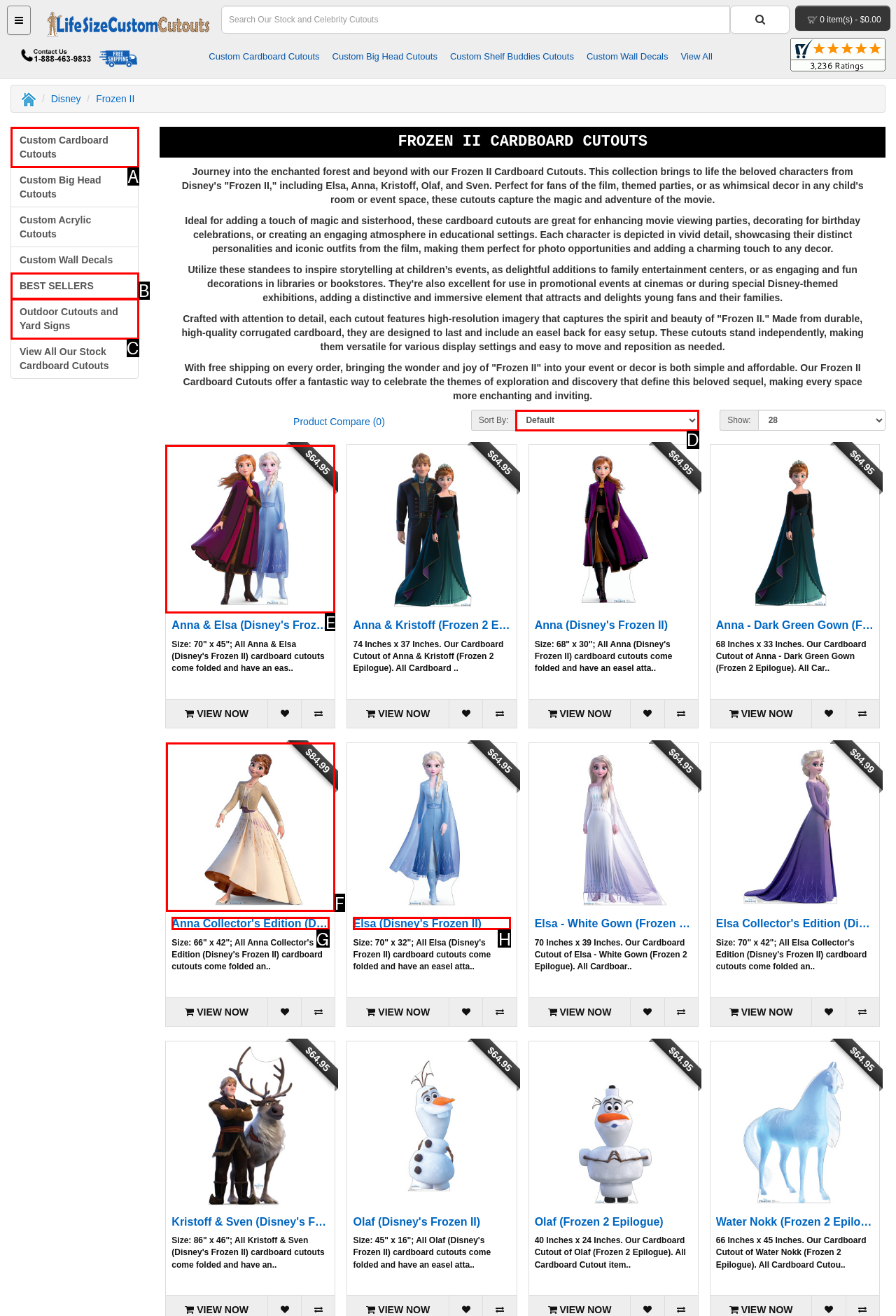Identify the HTML element to click to fulfill this task: View product details
Answer with the letter from the given choices.

E